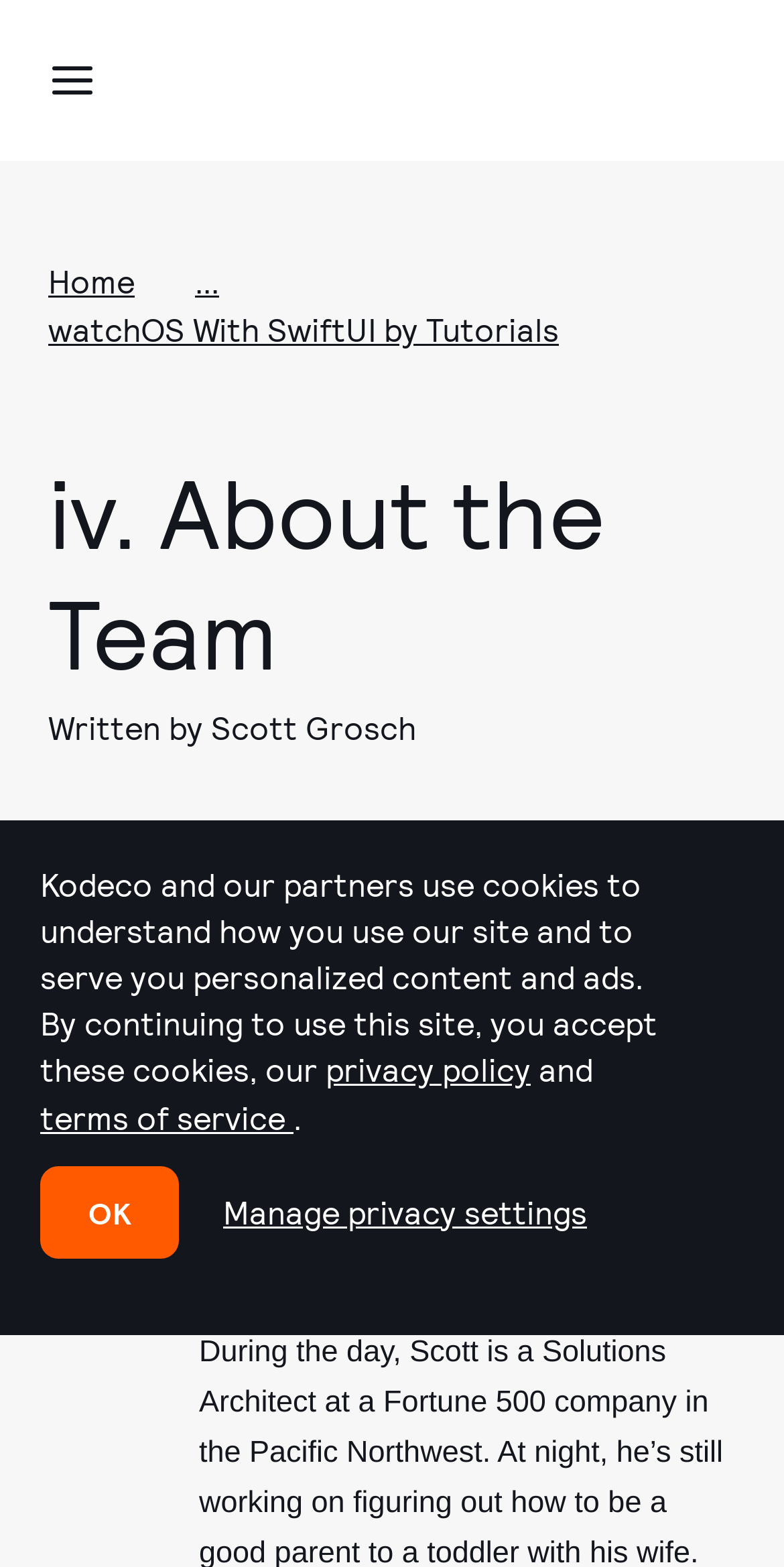Respond to the following query with just one word or a short phrase: 
How many images are there in the bottom section?

5